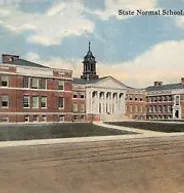Respond with a single word or phrase for the following question: 
What is the significance of the central building?

educational institution